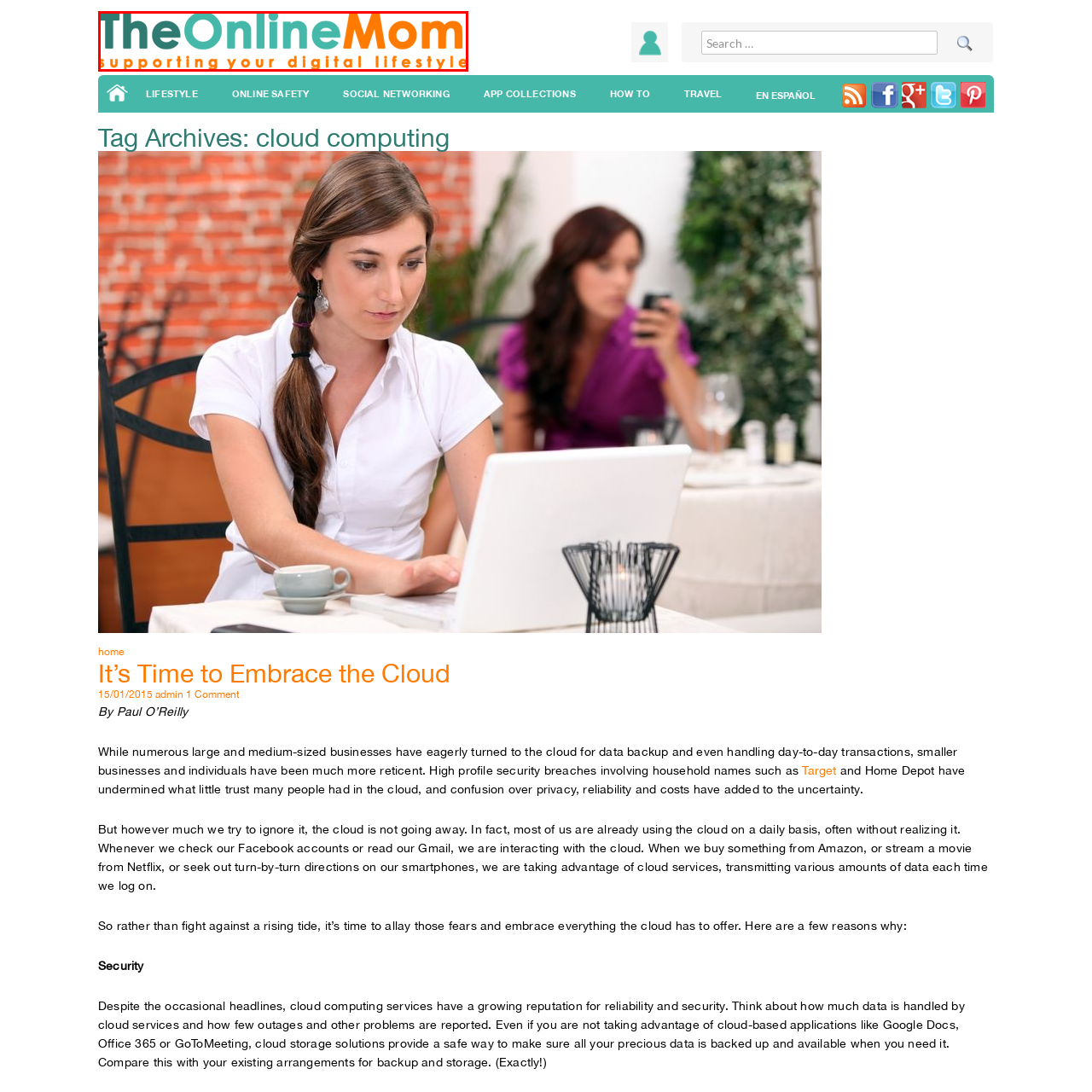Pay attention to the image highlighted by the red border, What is the purpose of the website? Please give a one-word or short phrase answer.

To assist families